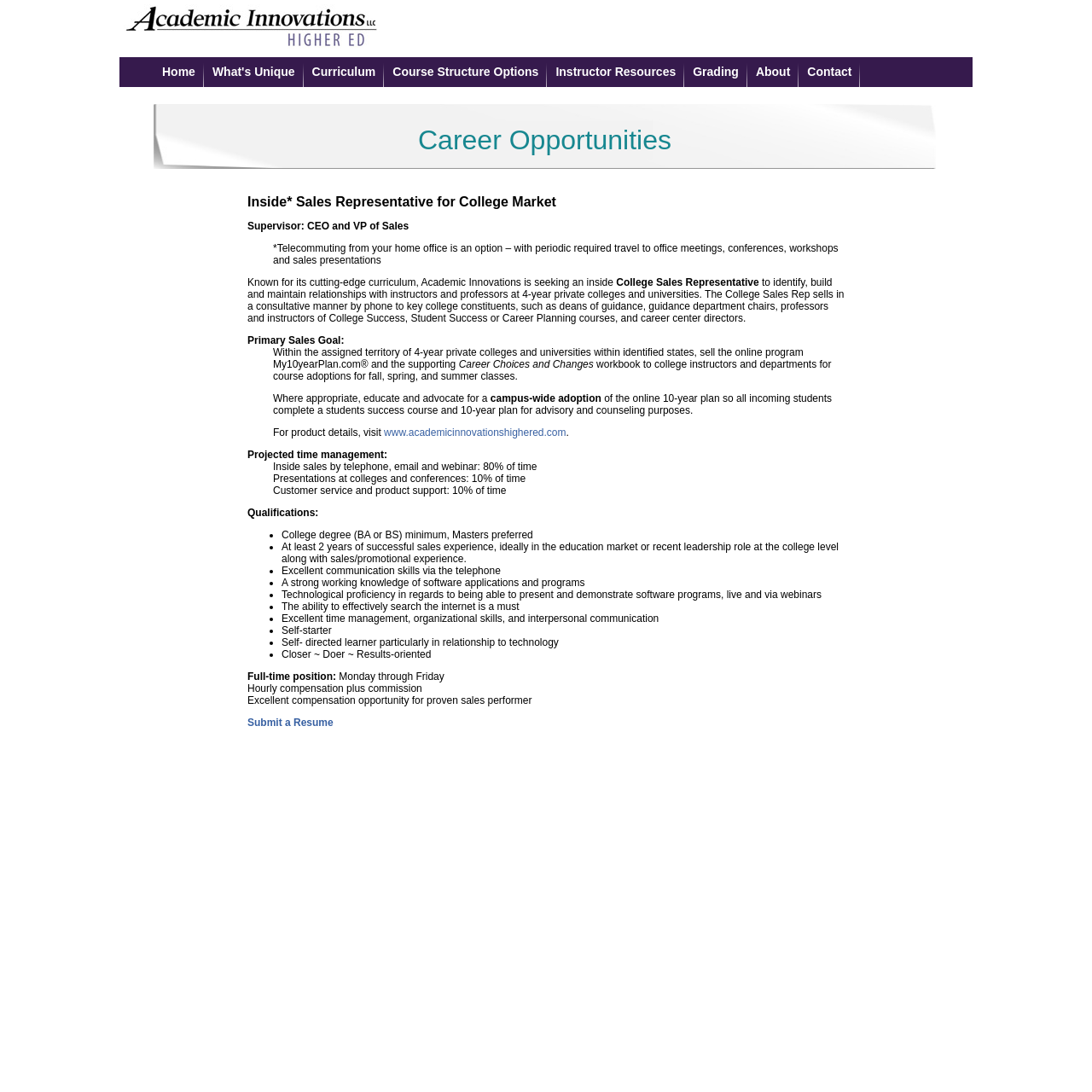Identify the bounding box coordinates for the element you need to click to achieve the following task: "Click on the 'Home' link". Provide the bounding box coordinates as four float numbers between 0 and 1, in the form [left, top, right, bottom].

[0.141, 0.052, 0.187, 0.08]